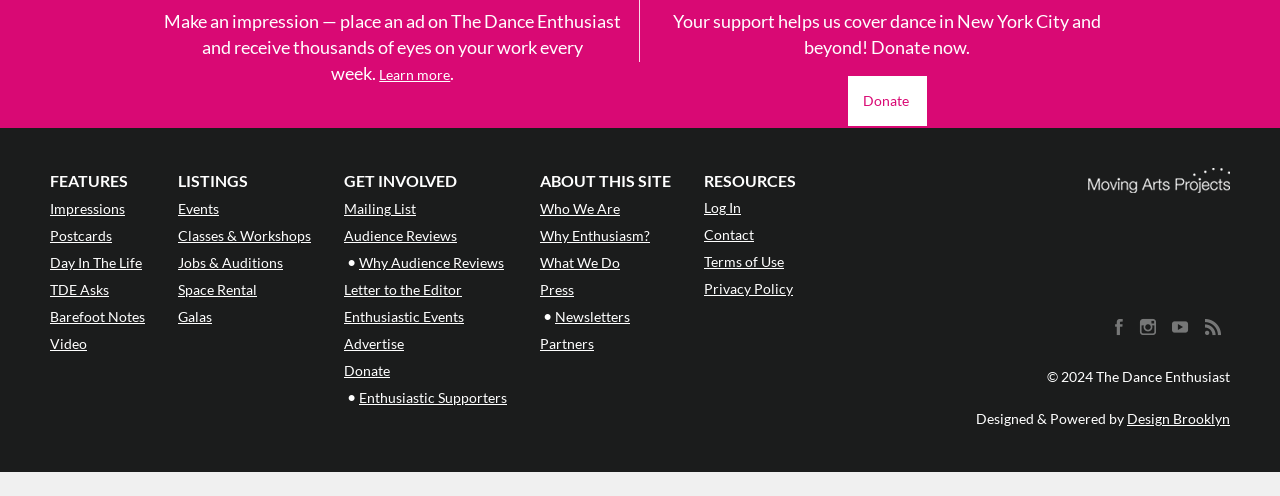Please identify the bounding box coordinates of the clickable region that I should interact with to perform the following instruction: "Get involved through the mailing list". The coordinates should be expressed as four float numbers between 0 and 1, i.e., [left, top, right, bottom].

[0.269, 0.404, 0.325, 0.438]